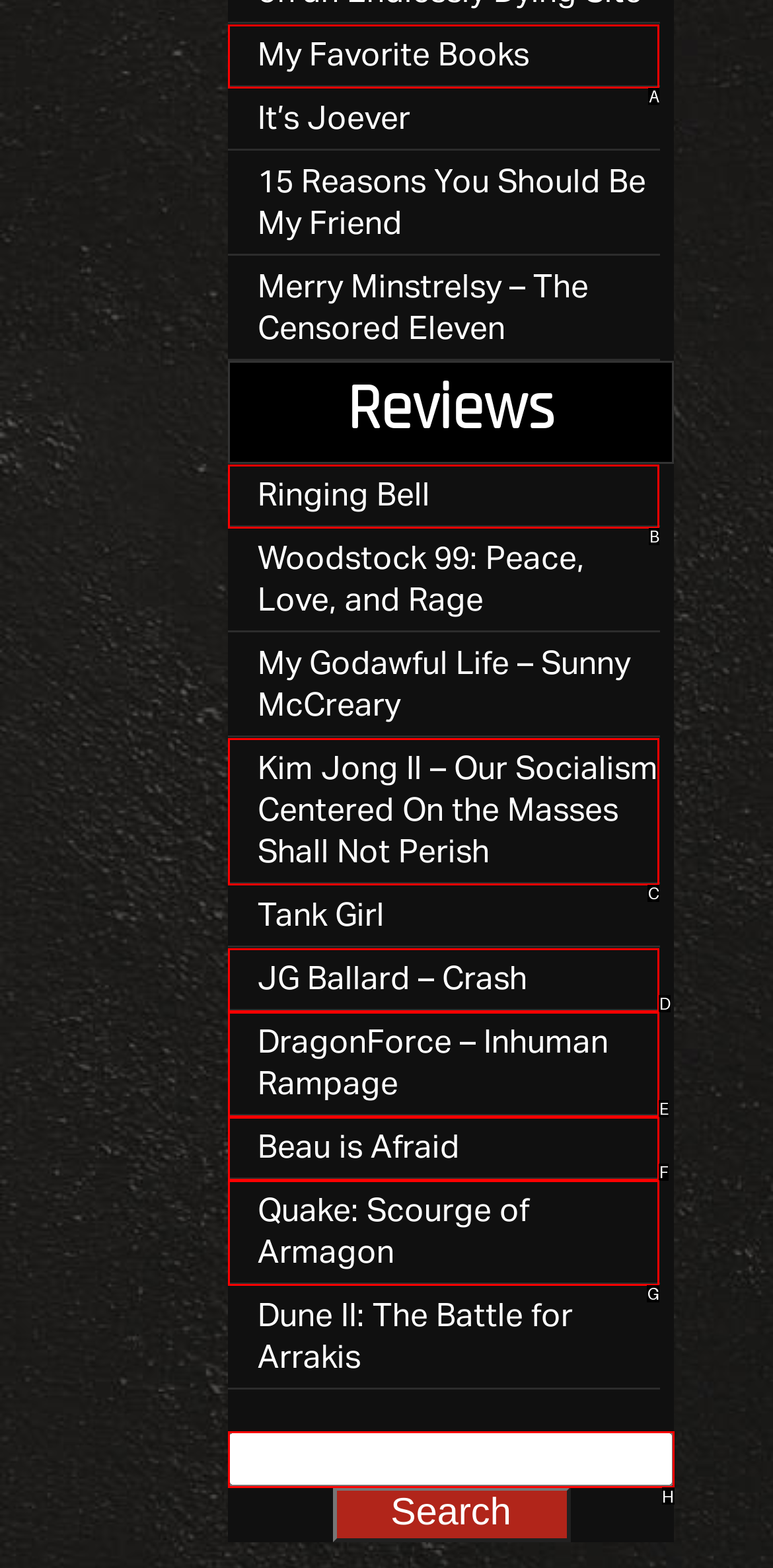To complete the task: Enter text in the search box, which option should I click? Answer with the appropriate letter from the provided choices.

H